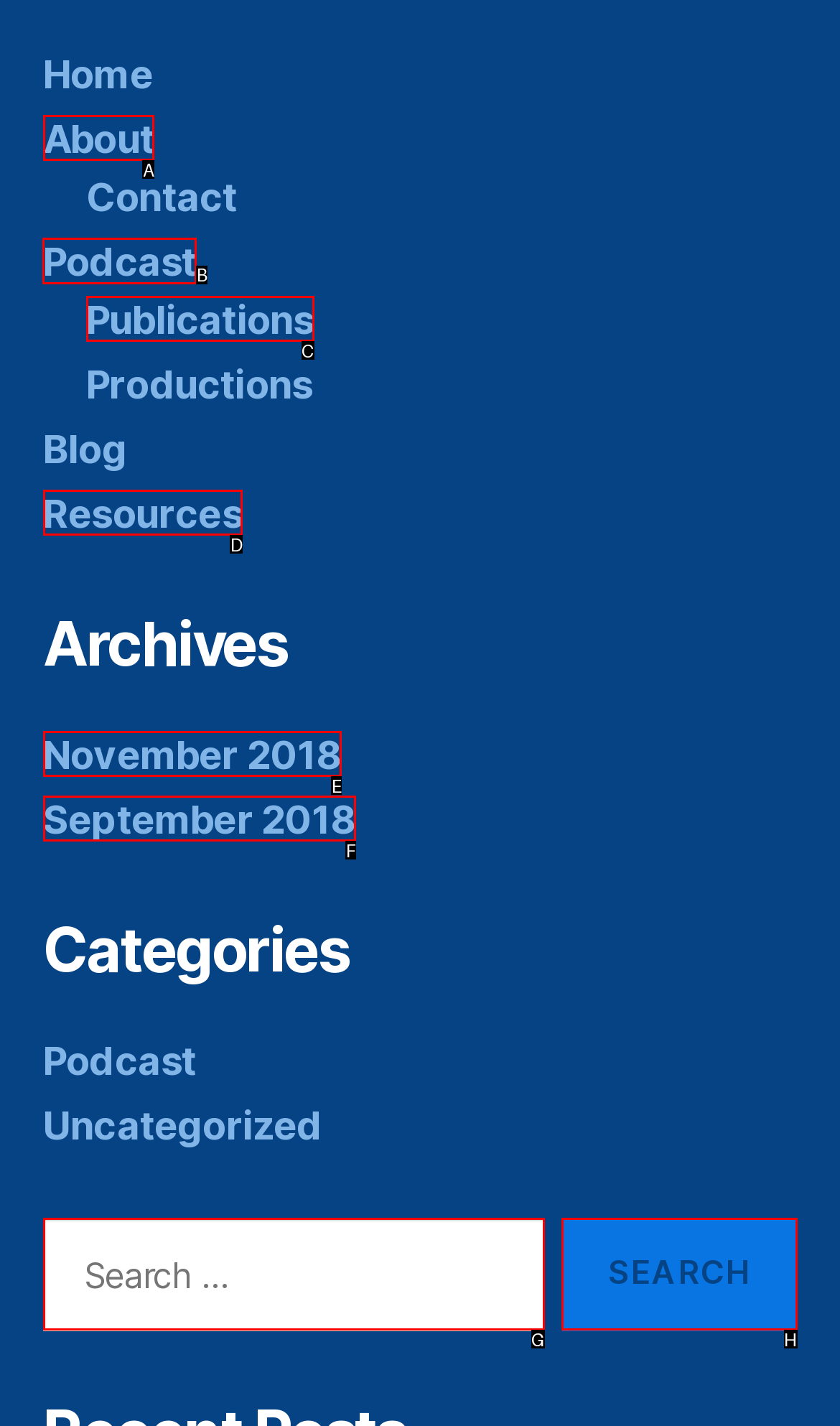Find the HTML element to click in order to complete this task: go to podcast page
Answer with the letter of the correct option.

B